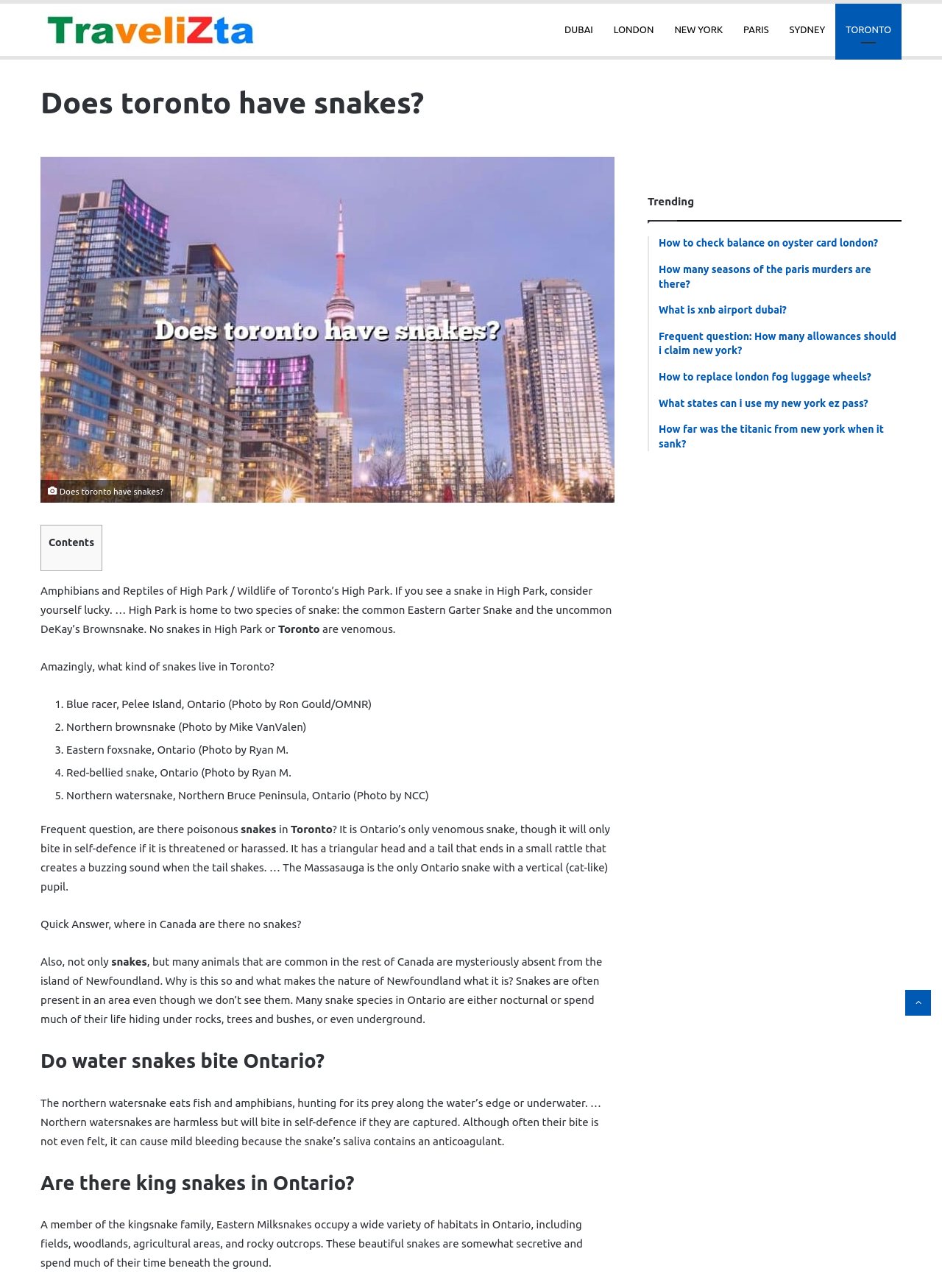Offer a detailed explanation of the webpage layout and contents.

This webpage is about snakes in Toronto, specifically answering the question "Does Toronto have snakes?" At the top, there is a primary navigation bar with links to different cities, including Dubai, London, New York, Paris, Sydney, and Toronto. Below the navigation bar, there is a heading that repeats the question "Does Toronto have snakes?" 

To the right of the heading, there is an image related to the topic. Below the image, there is a table of contents with the title "Contents". The main content of the webpage is divided into several sections, each discussing a different aspect of snakes in Toronto. The sections include information about the types of snakes found in Toronto, whether they are venomous, and their habitats.

On the right side of the webpage, there is a sidebar with trending topics, including links to other articles about travel and city information. These topics are unrelated to the main content of the webpage but seem to be popular or recommended articles.

At the very bottom of the webpage, there is a "Back to top" button that allows users to quickly return to the top of the page.